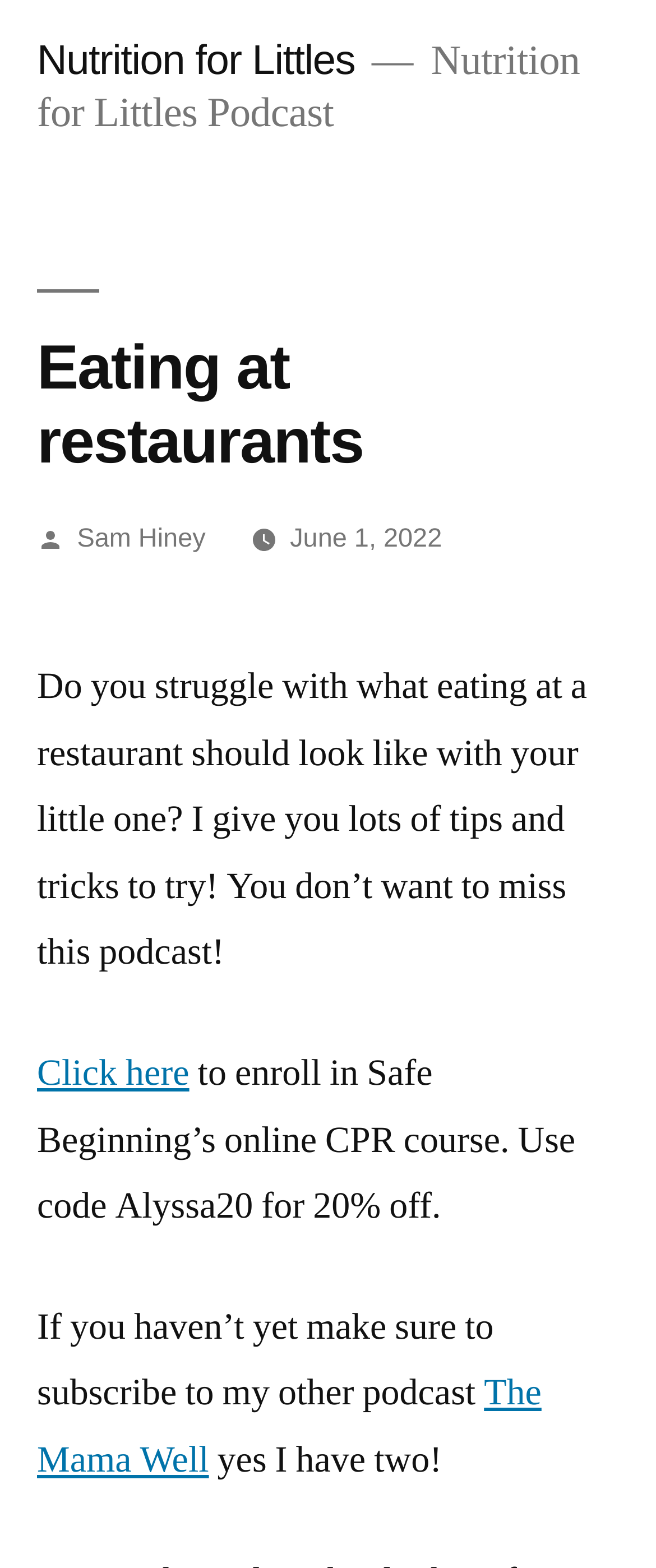Provide a one-word or short-phrase response to the question:
What is the discount code for the online CPR course?

Alyssa20